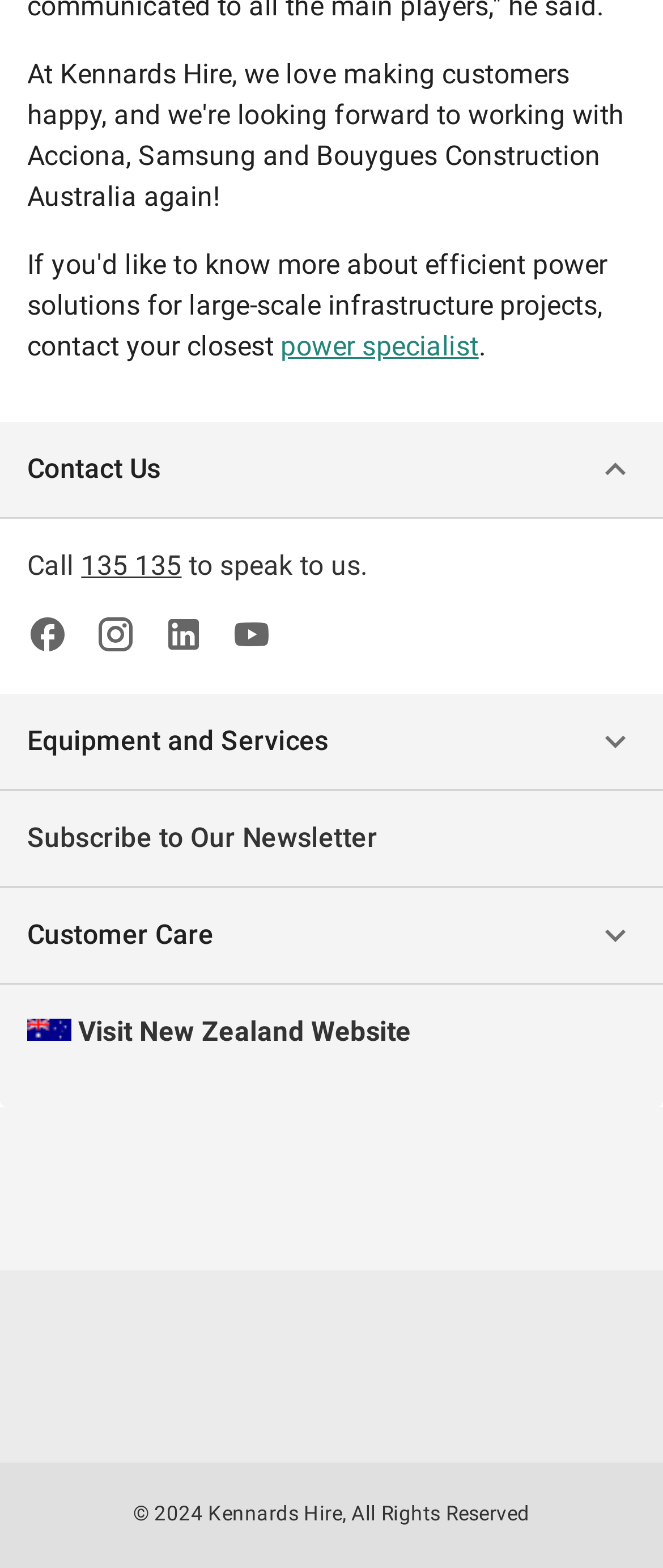Identify and provide the bounding box coordinates of the UI element described: "Home". The coordinates should be formatted as [left, top, right, bottom], with each number being a float between 0 and 1.

None